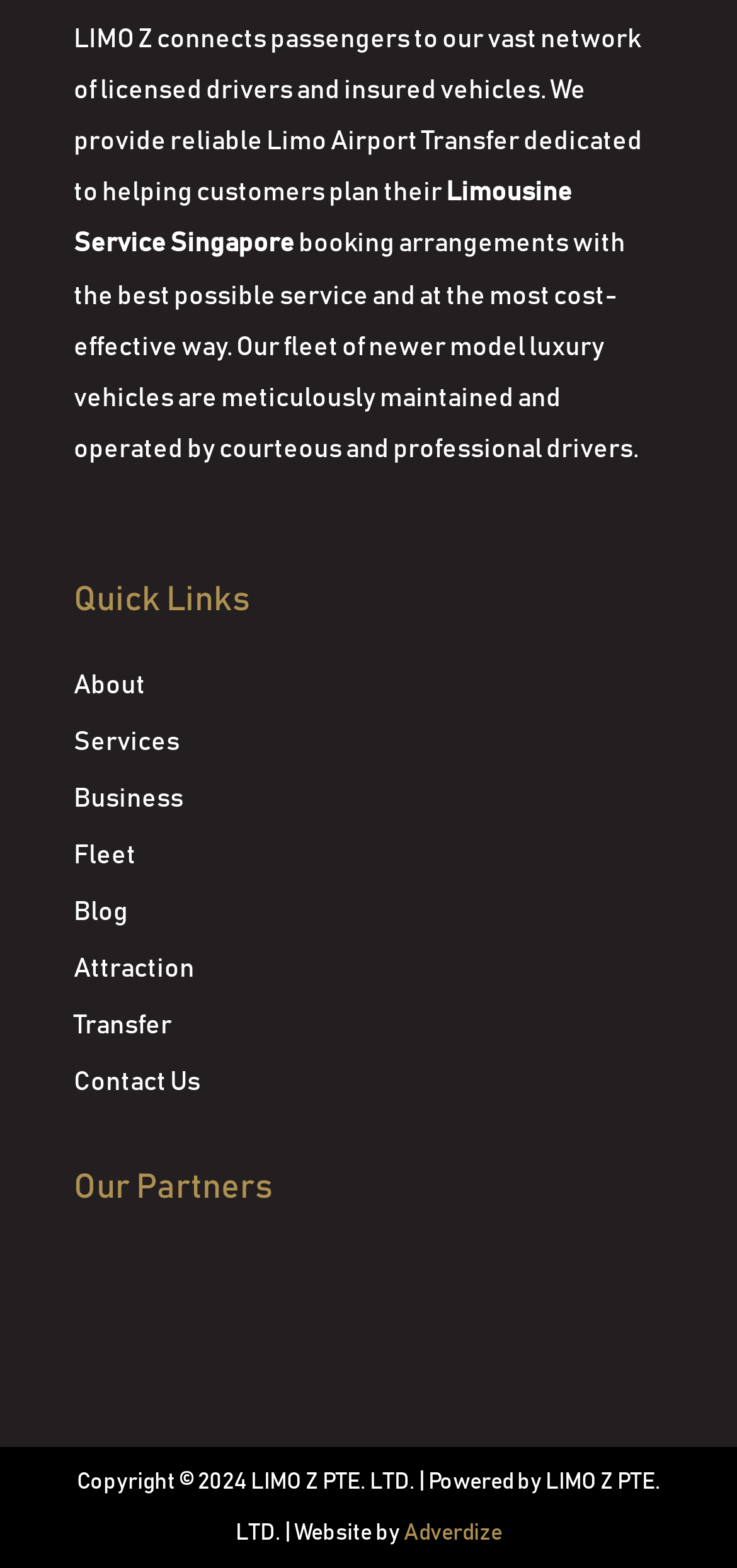What is the purpose of the 'Quick Links' section?
Craft a detailed and extensive response to the question.

The 'Quick Links' section contains links to other pages such as 'About', 'Services', 'Business', etc. This suggests that the purpose of this section is to provide easy access to other important pages on the website.